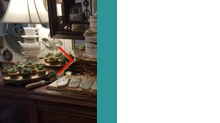Please provide a one-word or short phrase answer to the question:
What is on the cake stand?

Cupcakes and sweet confections